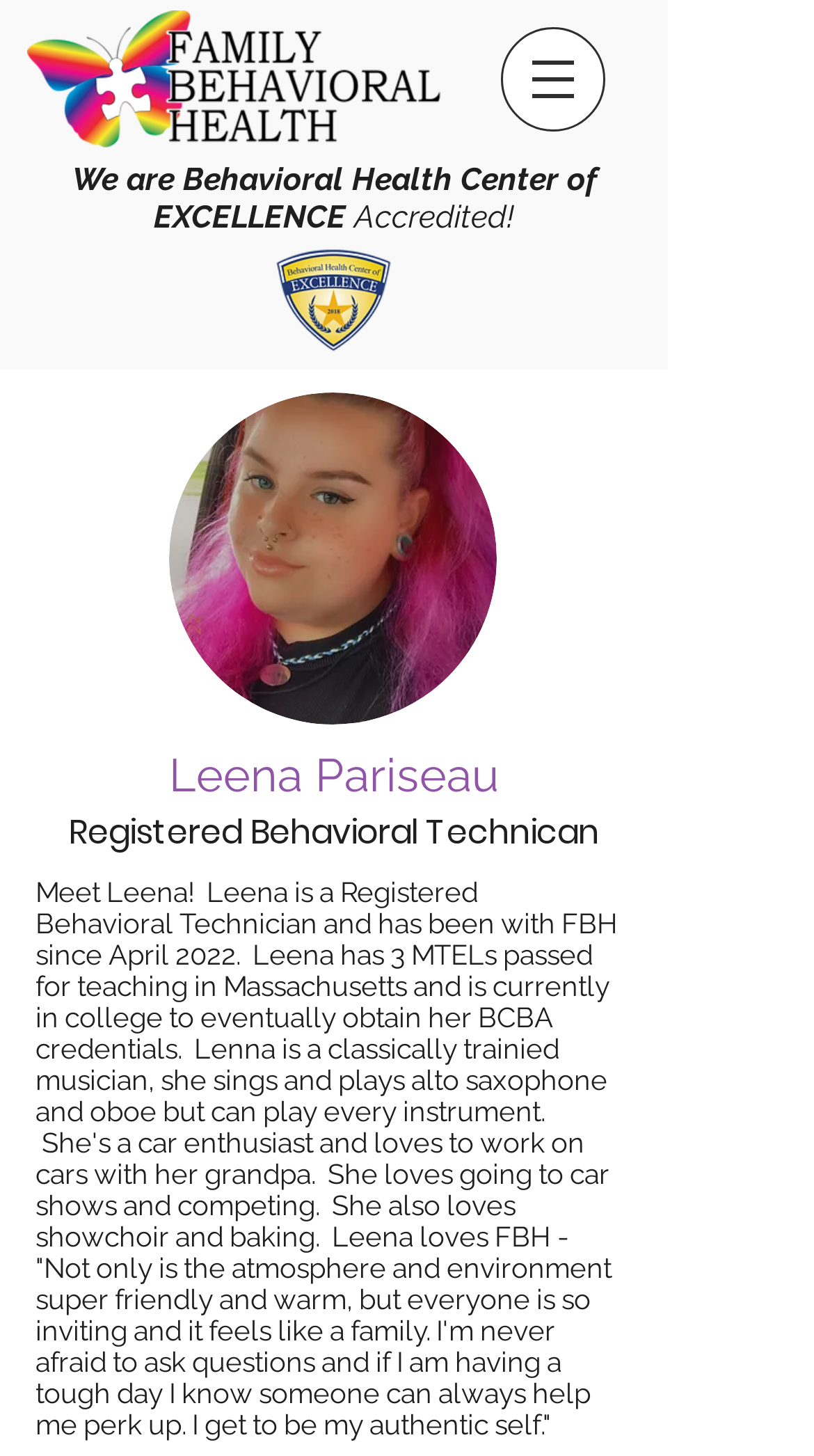What is the atmosphere of Leena's workplace?
Answer briefly with a single word or phrase based on the image.

Friendly and warm